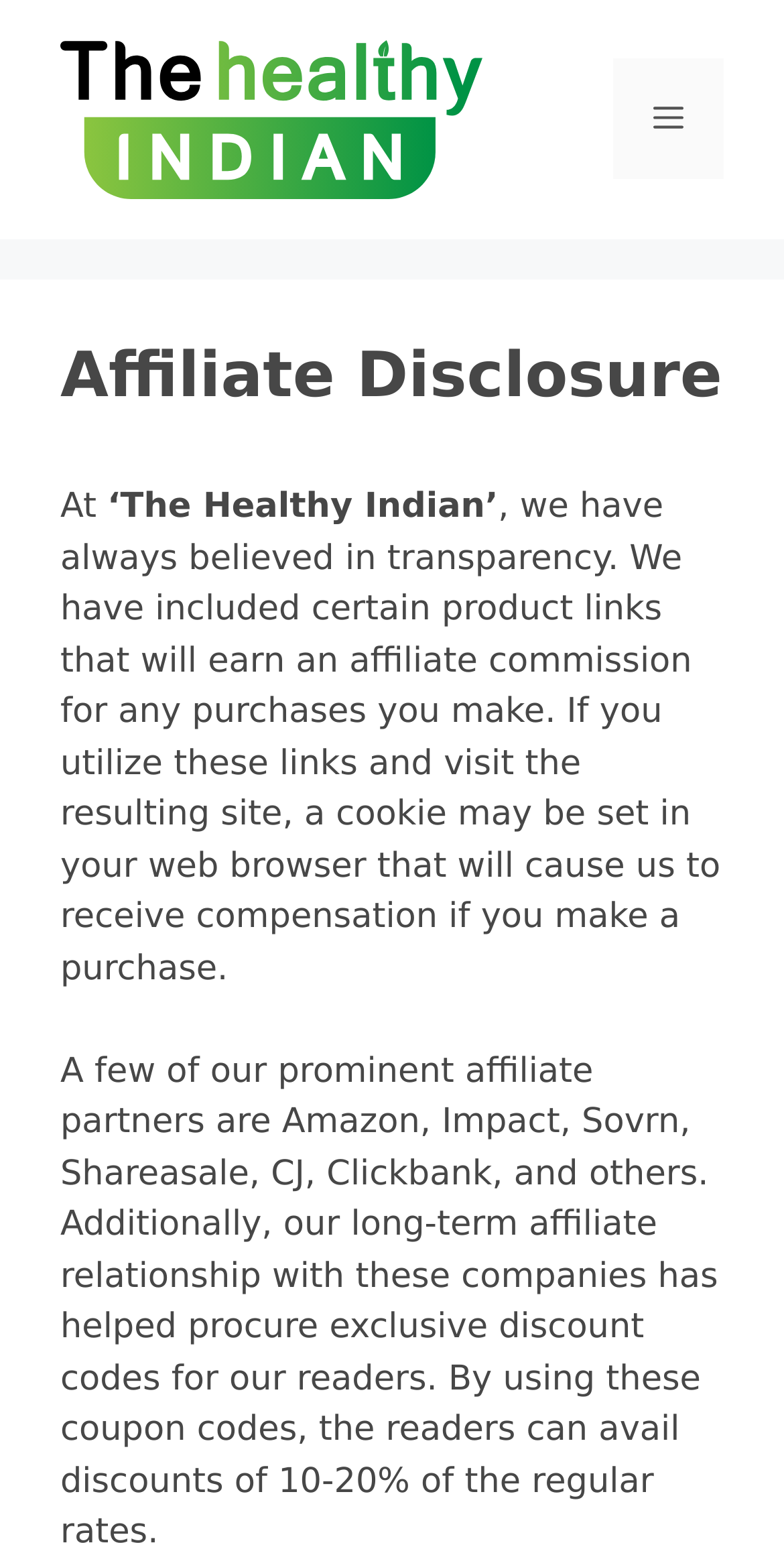Utilize the information from the image to answer the question in detail:
What happens when you visit a resulting site?

As stated on the page, if you utilize the affiliate links and visit the resulting site, a cookie may be set in your web browser that will cause the website to receive compensation if you make a purchase.